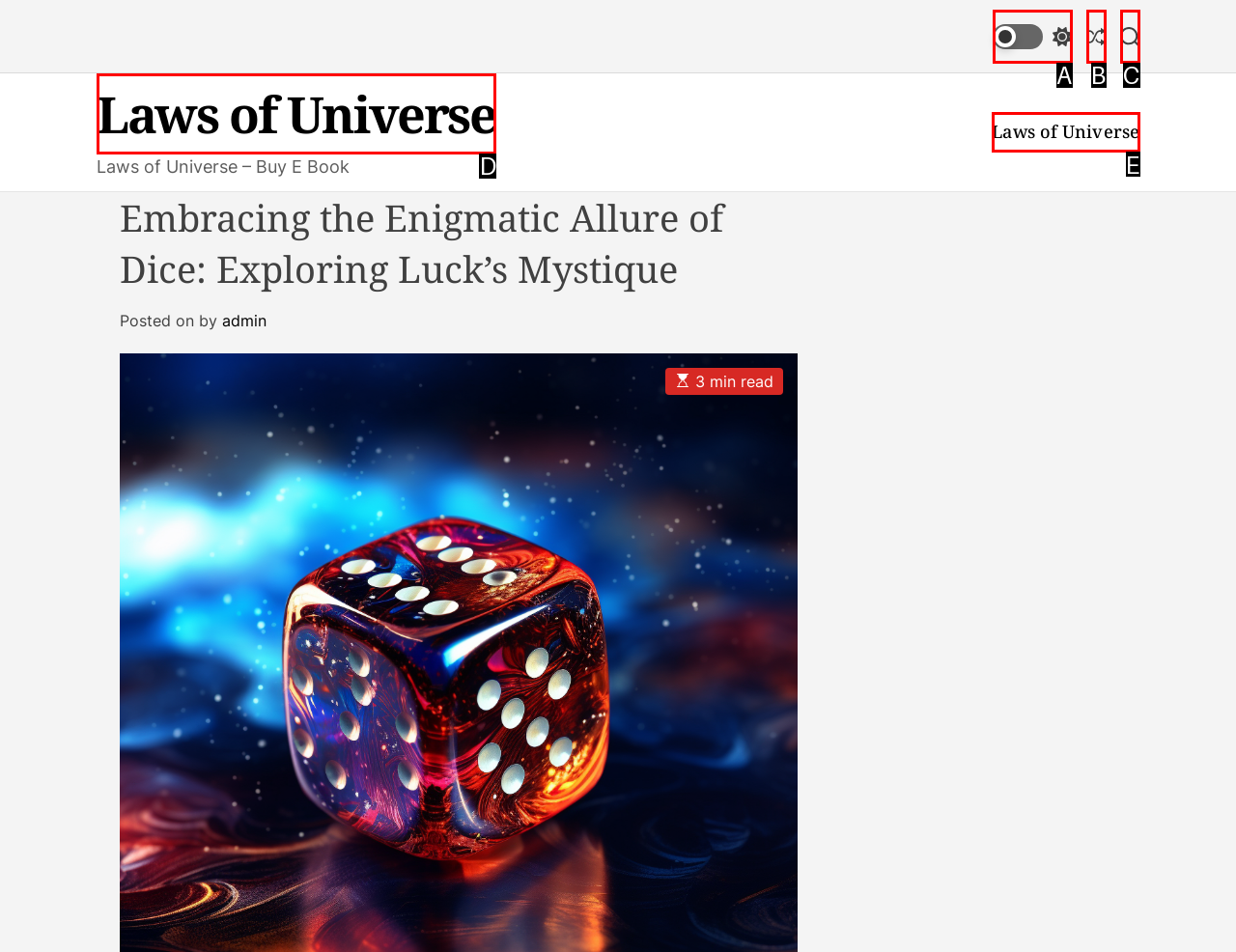Select the letter from the given choices that aligns best with the description: Laws of Universe. Reply with the specific letter only.

E